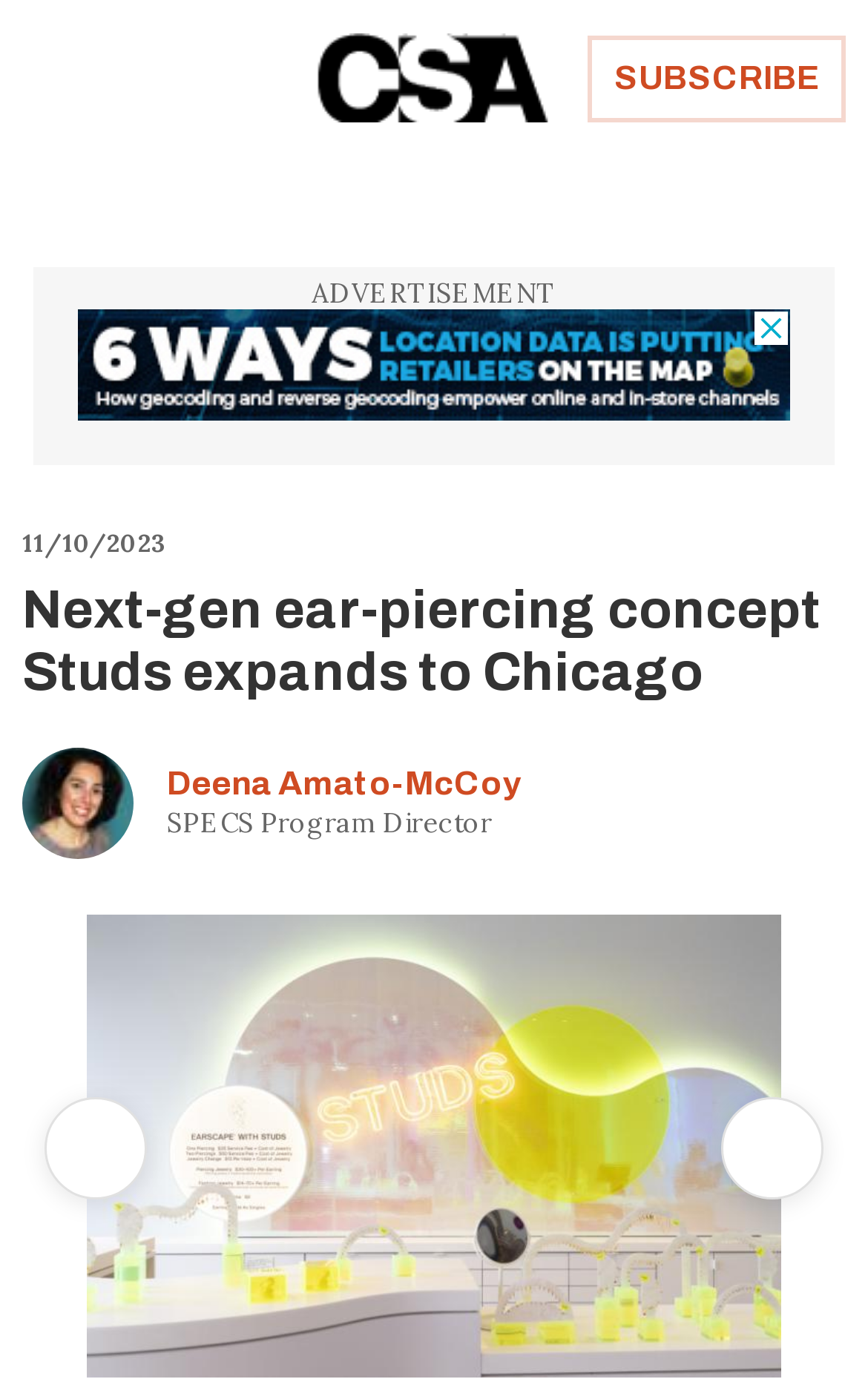Determine the bounding box coordinates for the HTML element mentioned in the following description: "aria-label="Next slide"". The coordinates should be a list of four floats ranging from 0 to 1, represented as [left, top, right, bottom].

[0.831, 0.796, 0.949, 0.87]